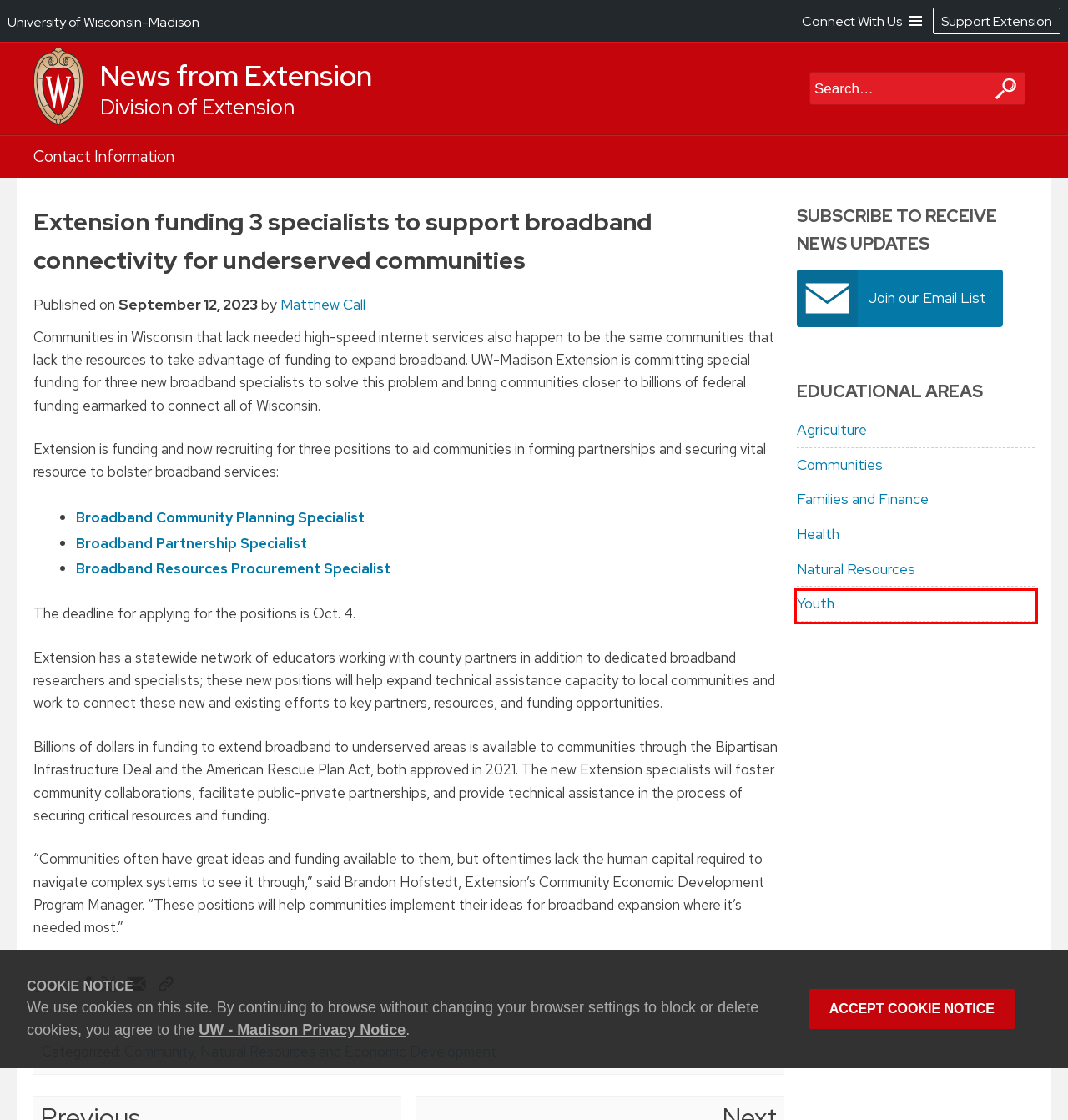Given a screenshot of a webpage with a red bounding box, please pick the webpage description that best fits the new webpage after clicking the element inside the bounding box. Here are the candidates:
A. University of Wisconsin–Madison
B. Youth – News from Extension
C. Contact Information – News from Extension
D. Sign up
E. Privacy Notice - University of Wisconsin–Madison
F. Community, Natural Resources and Economic Development – News from Extension
G. Natural Resources – News from Extension
H. Families and Finance – News from Extension

B